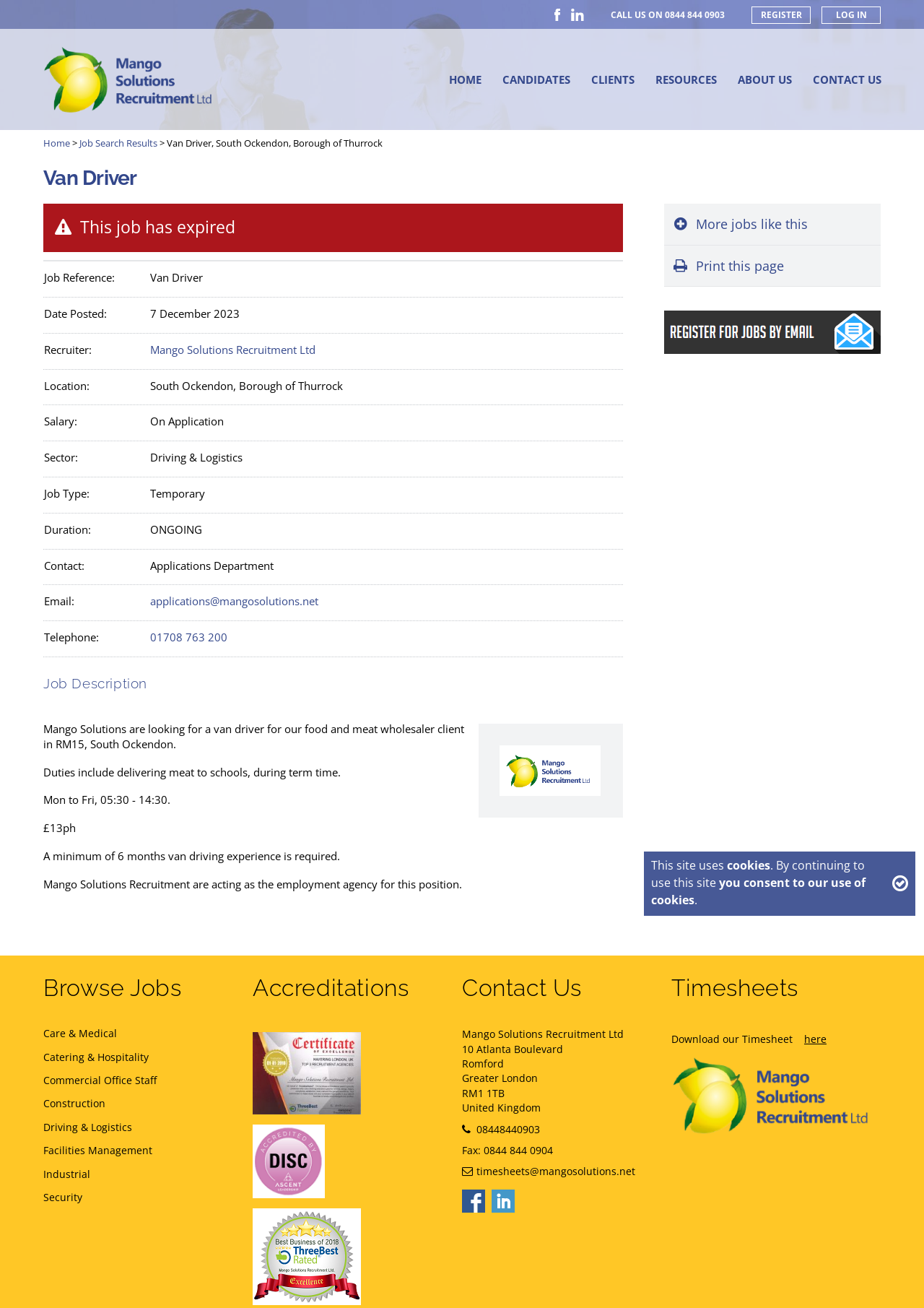What is the duration of the job?
Analyze the screenshot and provide a detailed answer to the question.

The duration of the job is mentioned as 'ONGOING', which indicates that the job is a long-term or permanent position. This information is important for job seekers to understand the nature of the job and whether it aligns with their career goals.